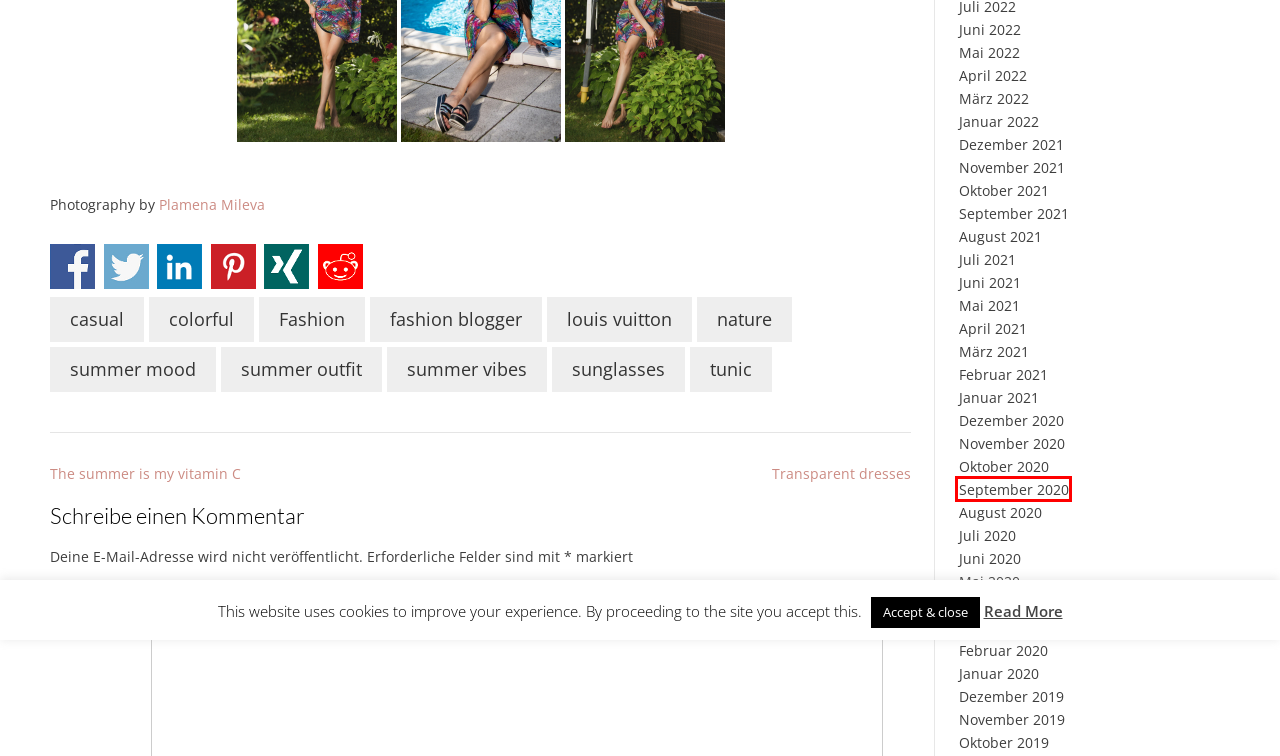You have a screenshot of a webpage with a red bounding box around a UI element. Determine which webpage description best matches the new webpage that results from clicking the element in the bounding box. Here are the candidates:
A. Oktober 2021 - FASHIONWAY by Diana Filipova
B. Fashion Archive - FASHIONWAY by Diana Filipova
C. Januar 2020 - FASHIONWAY by Diana Filipova
D. summer vibes Archive - FASHIONWAY by Diana Filipova
E. März 2021 - FASHIONWAY by Diana Filipova
F. September 2020 - FASHIONWAY by Diana Filipova
G. Februar 2020 - FASHIONWAY by Diana Filipova
H. April 2022 - FASHIONWAY by Diana Filipova

F